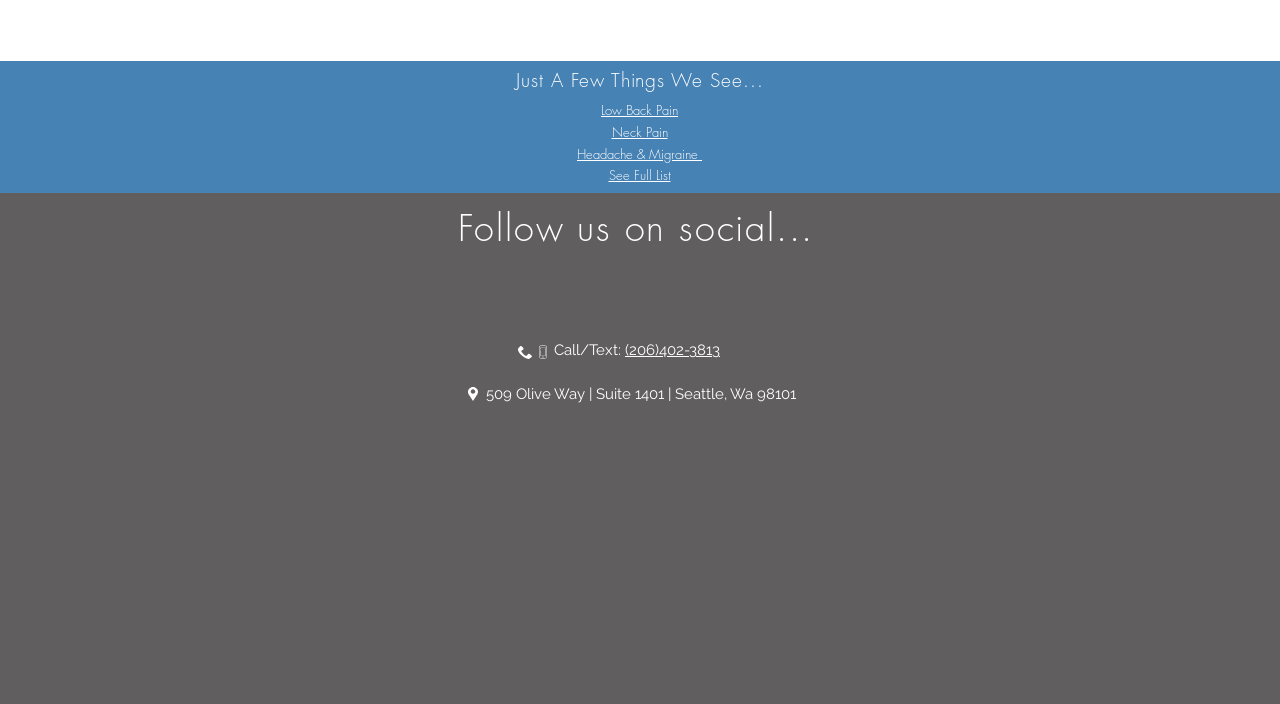Predict the bounding box coordinates of the area that should be clicked to accomplish the following instruction: "Click on Low Back Pain". The bounding box coordinates should consist of four float numbers between 0 and 1, i.e., [left, top, right, bottom].

[0.47, 0.146, 0.53, 0.168]